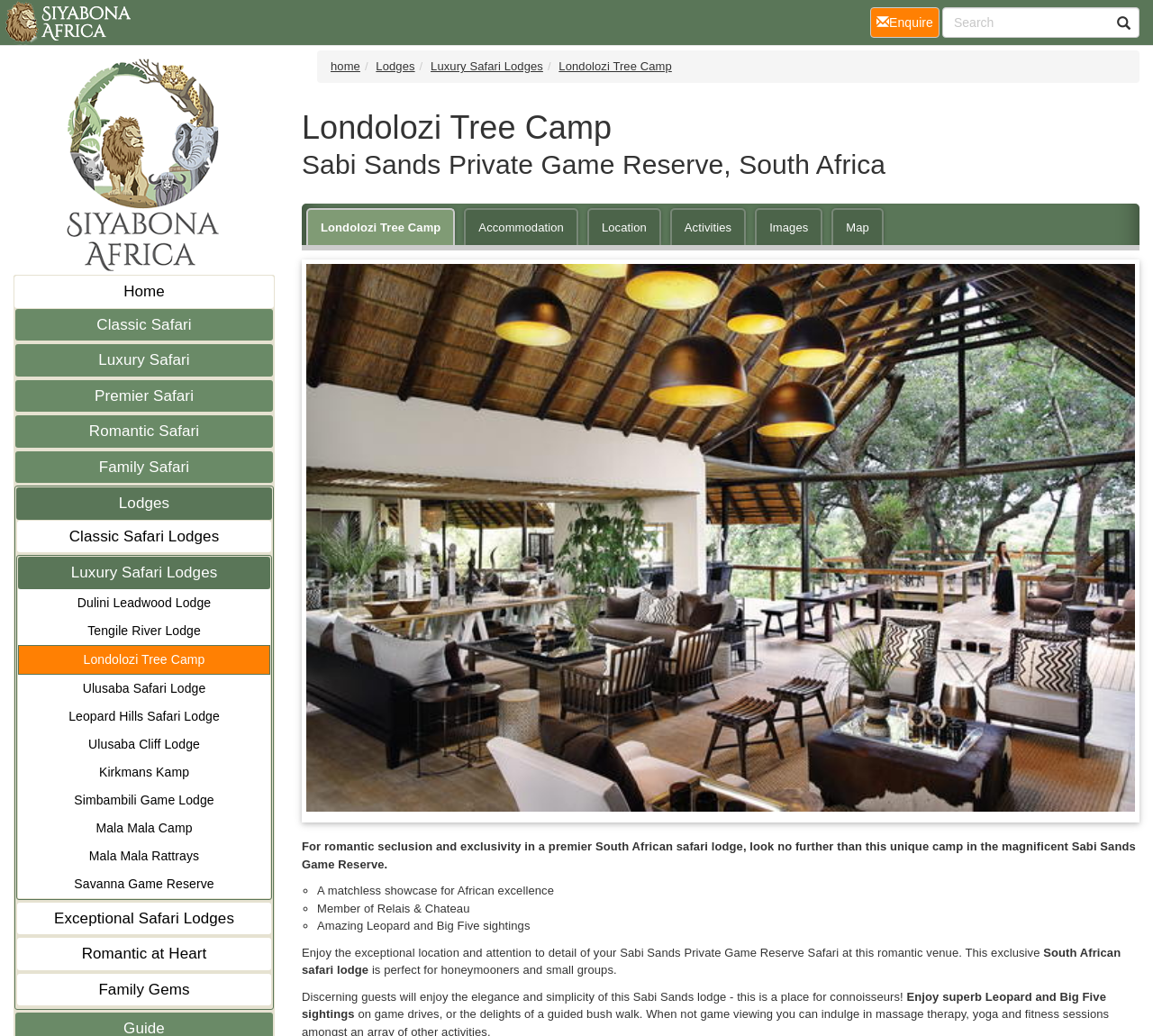What type of safari lodge is Londolozi Tree Camp?
Provide a detailed answer to the question, using the image to inform your response.

Based on the webpage, I found the link 'Luxury Safari Lodges' which contains 'Londolozi Tree Camp' as one of its options, indicating that Londolozi Tree Camp is a luxury safari lodge.